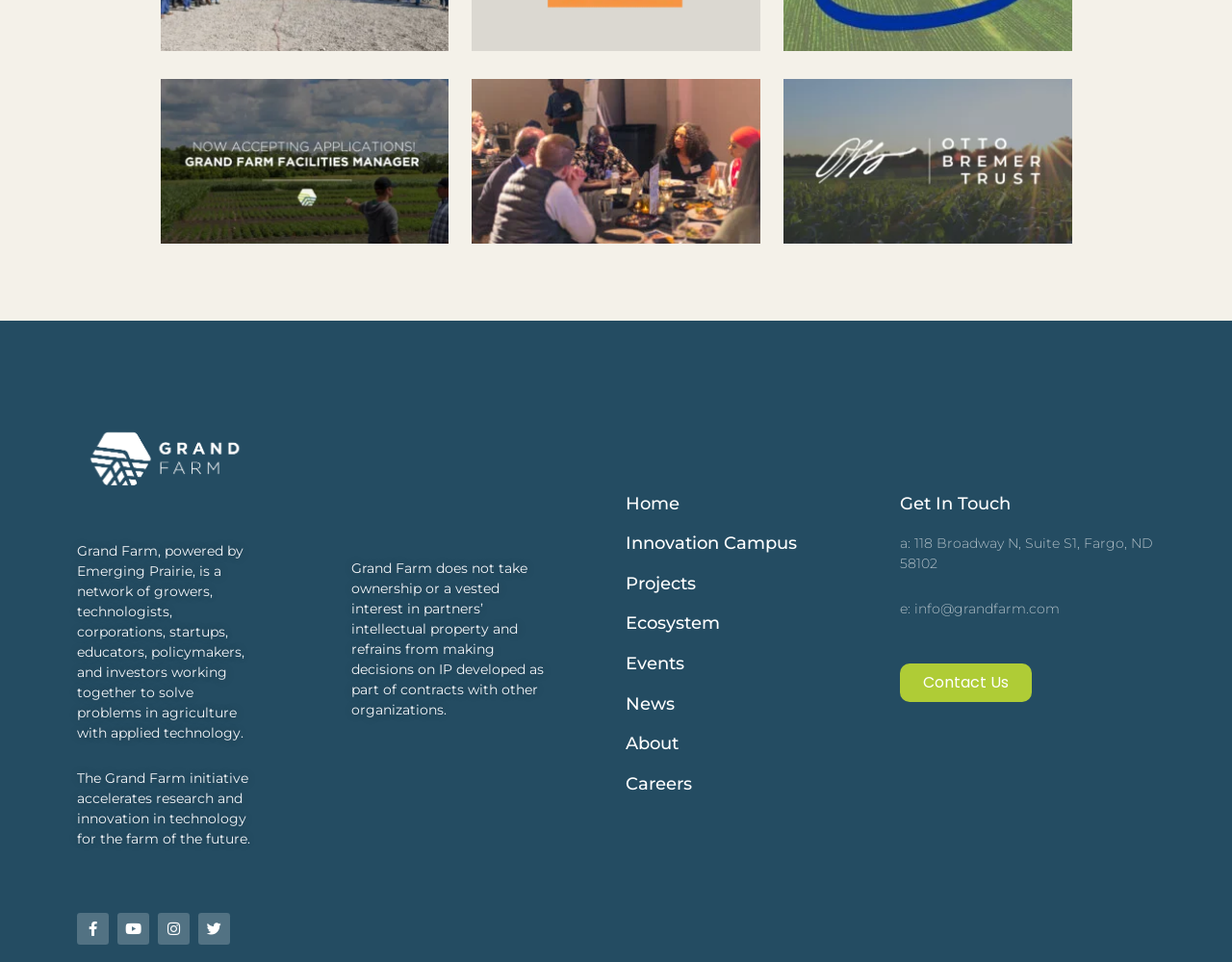Locate the bounding box coordinates of the element's region that should be clicked to carry out the following instruction: "Click on the link to learn about the Grand Farm Facilities Manager job opportunity". The coordinates need to be four float numbers between 0 and 1, i.e., [left, top, right, bottom].

[0.13, 0.082, 0.364, 0.253]